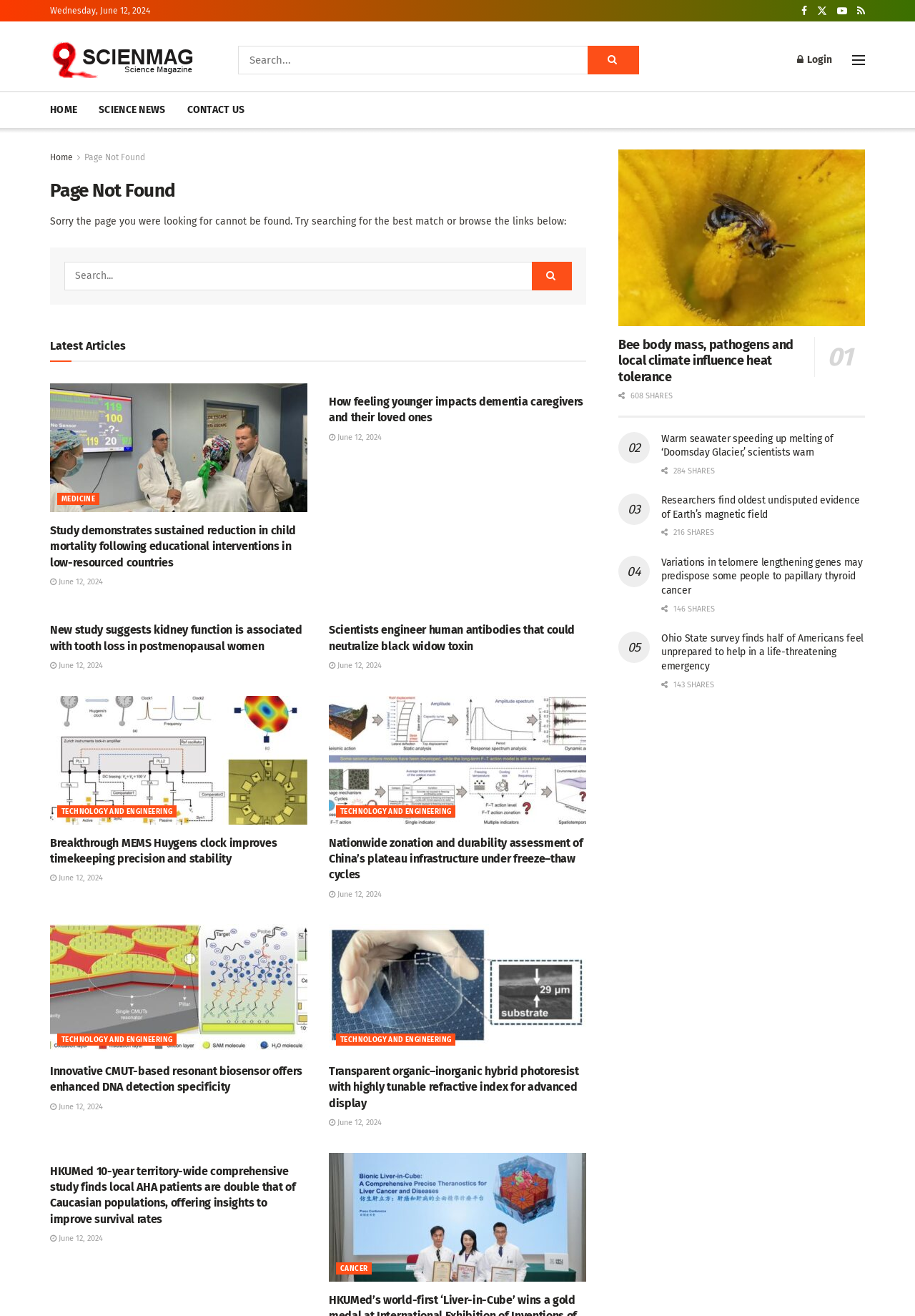Determine the bounding box coordinates of the clickable region to carry out the instruction: "Go to the Home page".

[0.055, 0.076, 0.084, 0.091]